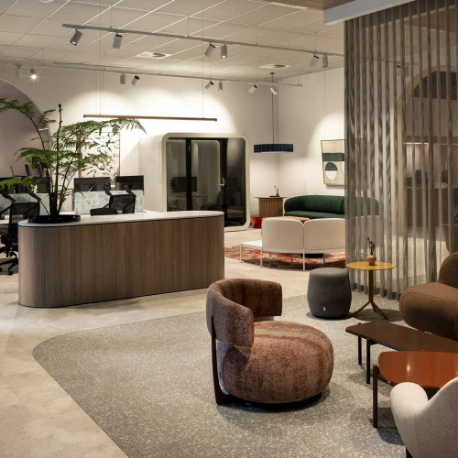Give a detailed account of what is happening in the image.

The image showcases a modern office interior designed with a contemporary aesthetic. In the foreground, a round, plush chair upholstered in a textured fabric invites comfort, while a stylish side table complements the seating. The main reception area features a sleek, wood-finished counter that conveys a welcoming atmosphere. Behind it, ergonomic office chairs are positioned at workstations, emphasizing functionality. 

The space is adorned with strategic lighting from ceiling fixtures and soft natural light filtering through large windows, creating a bright and airy feel. A green accent, likely a sofa or lounge area, adds a pop of color, while a decorative screen separates different zones, enhancing privacy and style. Overall, the design harmonizes comfort and professionalism, making it an ideal setting for collaborative work or casual meetings.